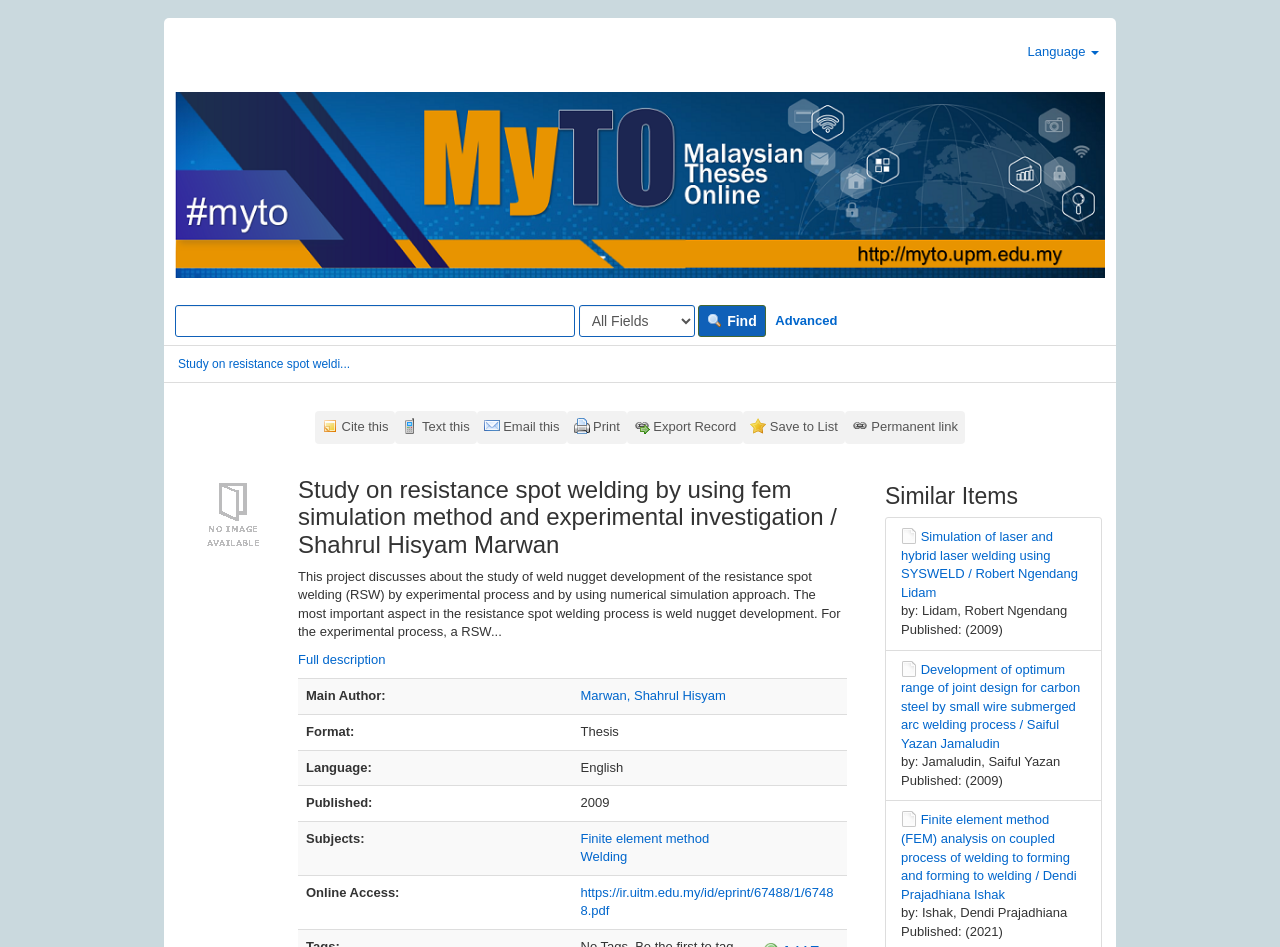Find the bounding box coordinates for the element that must be clicked to complete the instruction: "Read news about Evergrande’s Foreign Bondholders". The coordinates should be four float numbers between 0 and 1, indicated as [left, top, right, bottom].

None